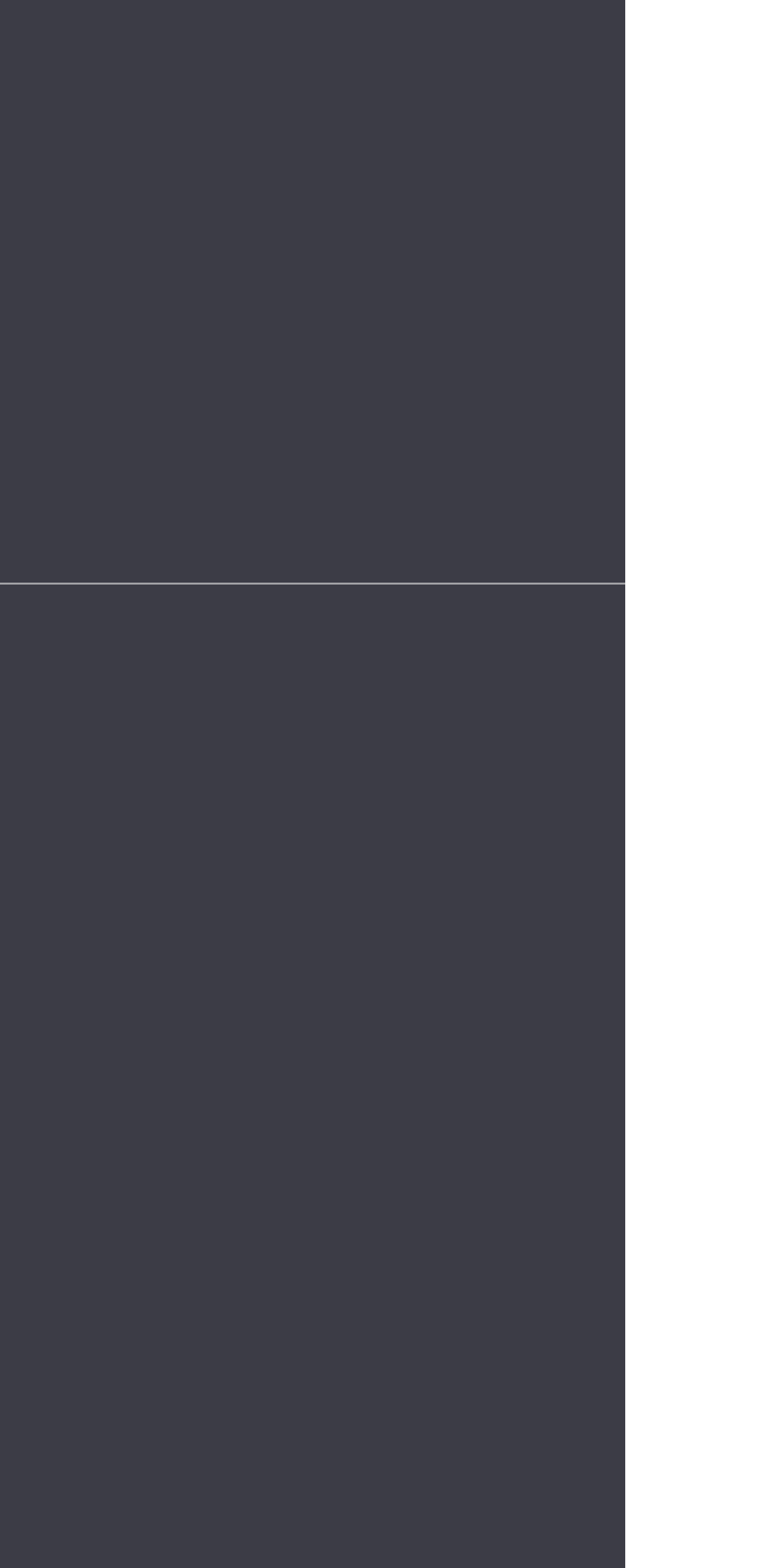Please specify the bounding box coordinates of the area that should be clicked to accomplish the following instruction: "Send an email to hello@indiralife.com". The coordinates should consist of four float numbers between 0 and 1, i.e., [left, top, right, bottom].

[0.162, 0.608, 0.51, 0.625]